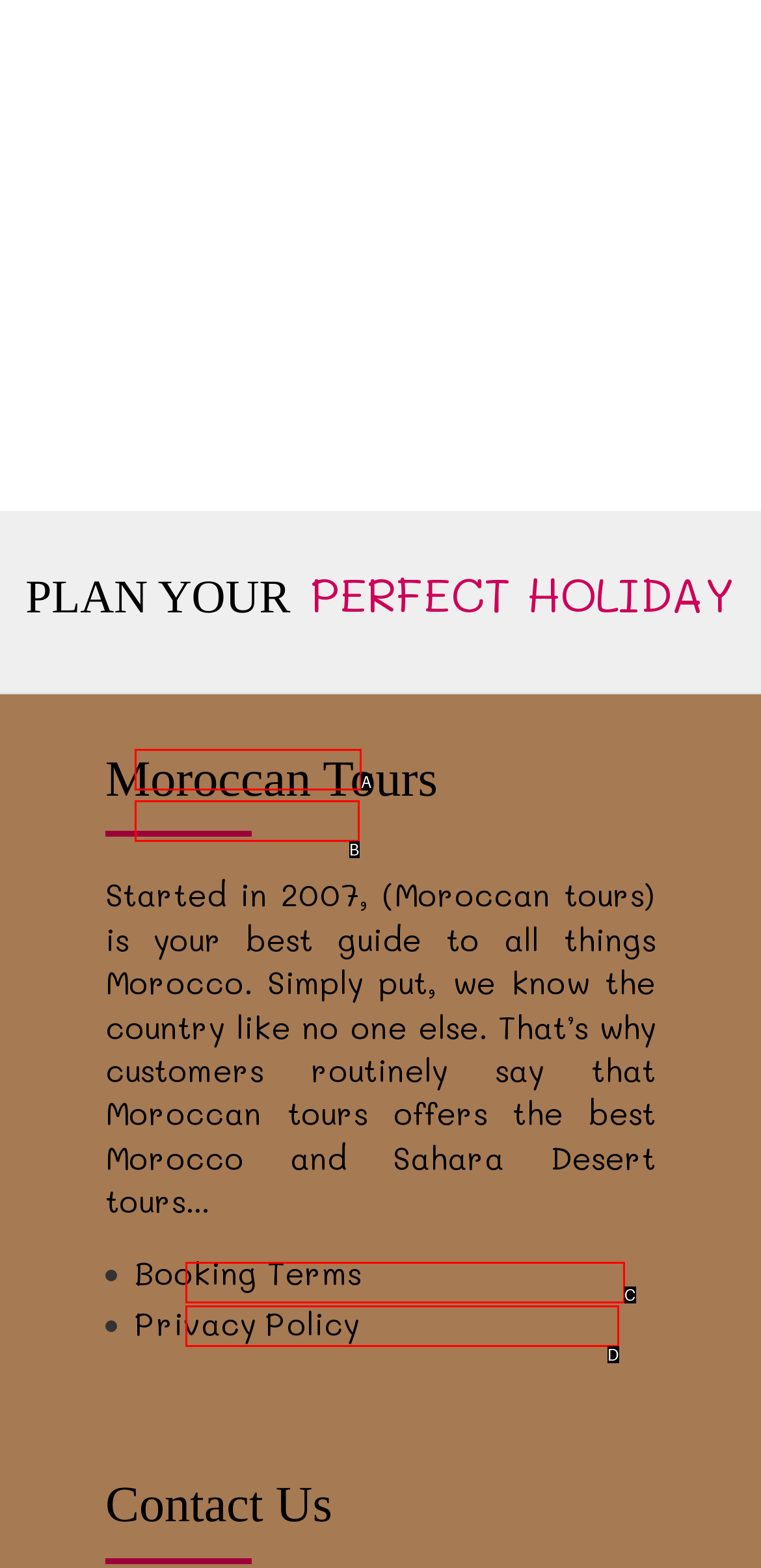Match the following description to the correct HTML element: Booking Terms Indicate your choice by providing the letter.

A